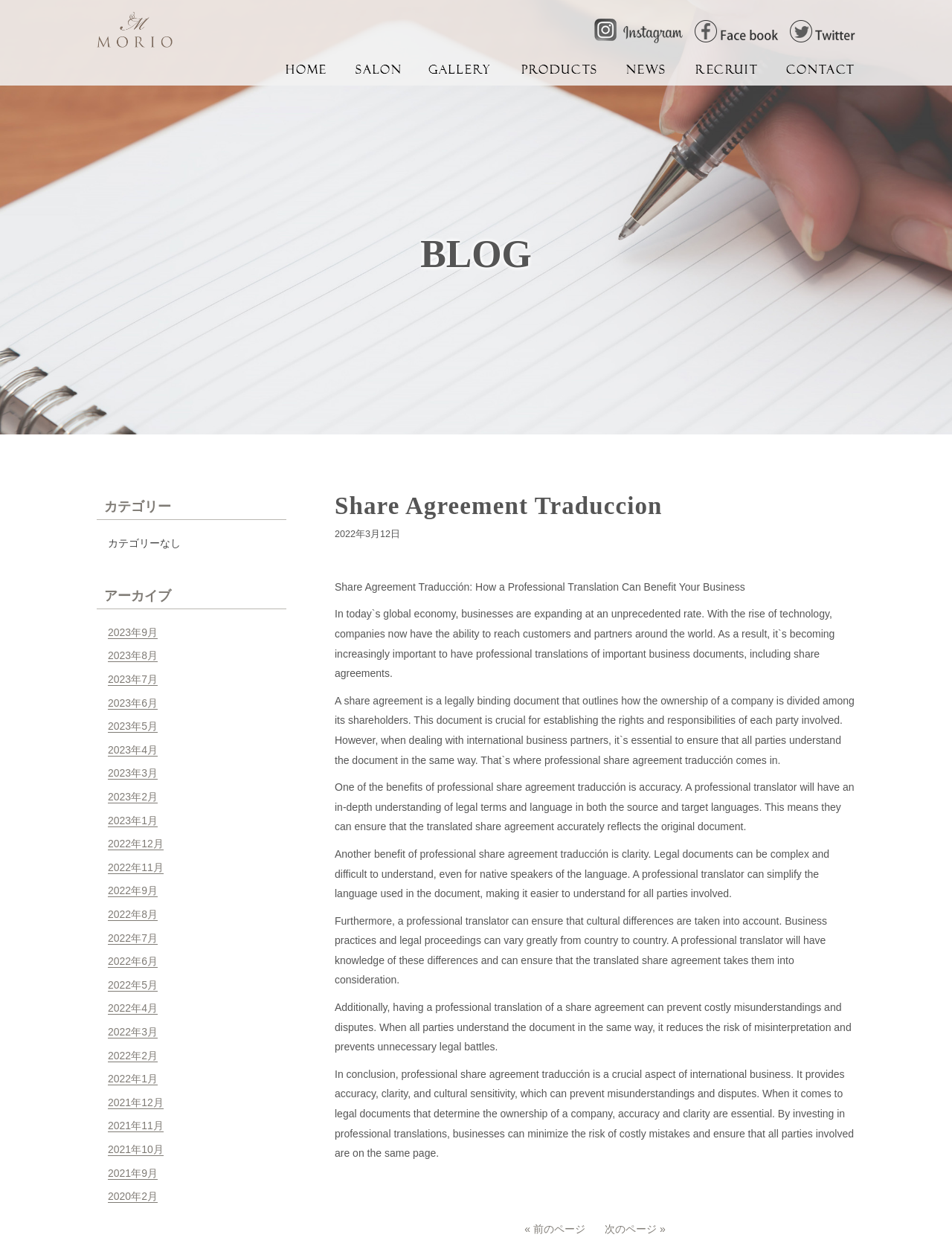With reference to the screenshot, provide a detailed response to the question below:
What is the purpose of a share agreement?

I determined the answer by reading the blog post content. According to the text, a share agreement is a legally binding document that outlines how the ownership of a company is divided among its shareholders, establishing the rights and responsibilities of each party involved.